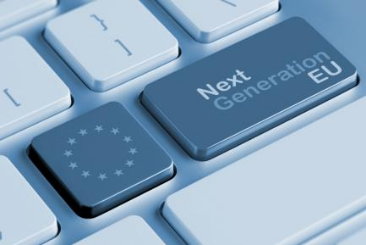What theme is emphasized by the design of the keys?
Based on the image, answer the question with as much detail as possible.

The clean and modern design of the keys emphasizes themes of progress and collaboration within the European Union, reflecting the ongoing efforts to enhance economic stability and innovation in member states.